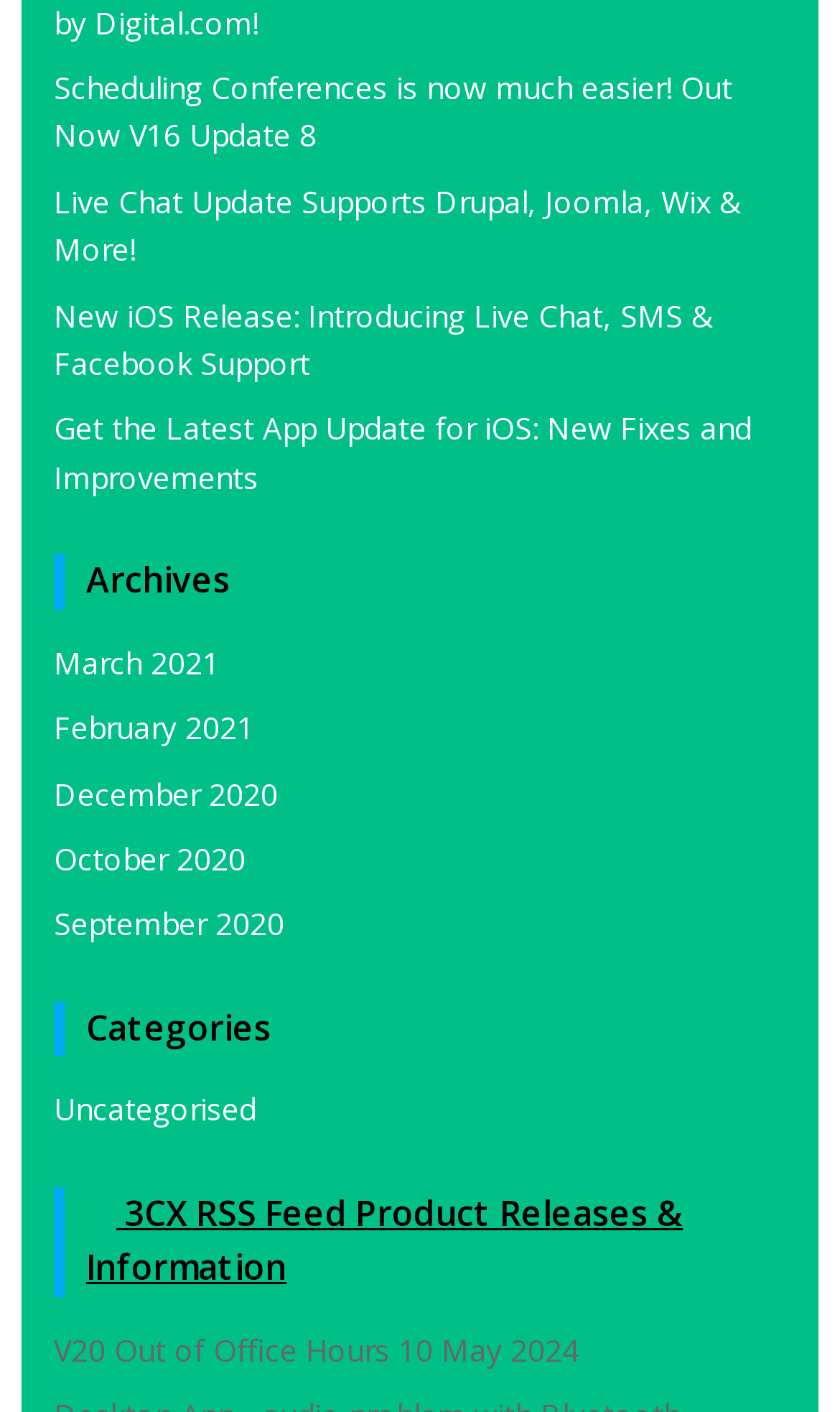What is the latest update mentioned?
Using the image, elaborate on the answer with as much detail as possible.

The latest update mentioned is V16 Update 8, which is mentioned in the first link 'Scheduling Conferences is now much easier! Out Now V16 Update 8'.